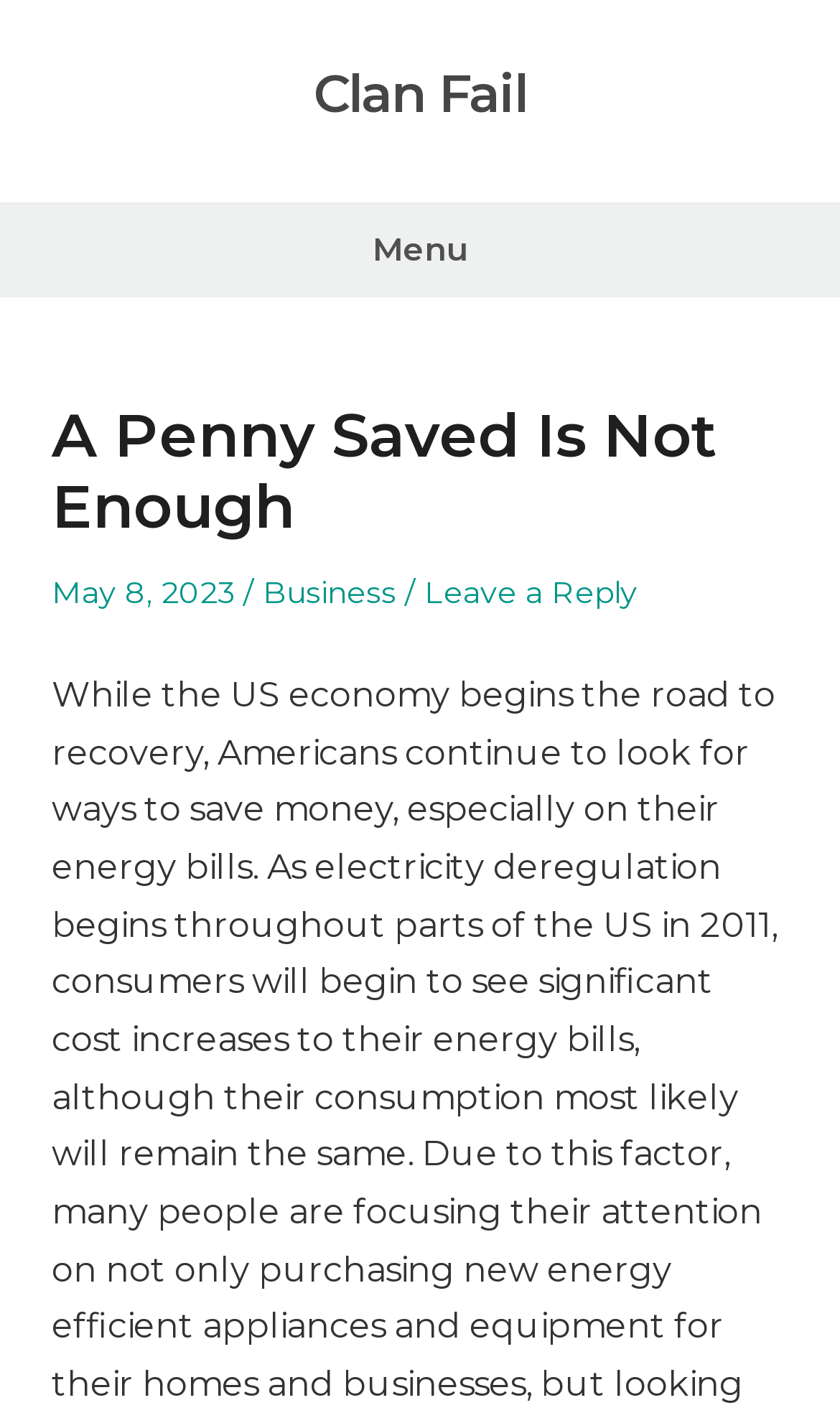Extract the bounding box coordinates for the HTML element that matches this description: "Menu". The coordinates should be four float numbers between 0 and 1, i.e., [left, top, right, bottom].

[0.0, 0.143, 1.0, 0.207]